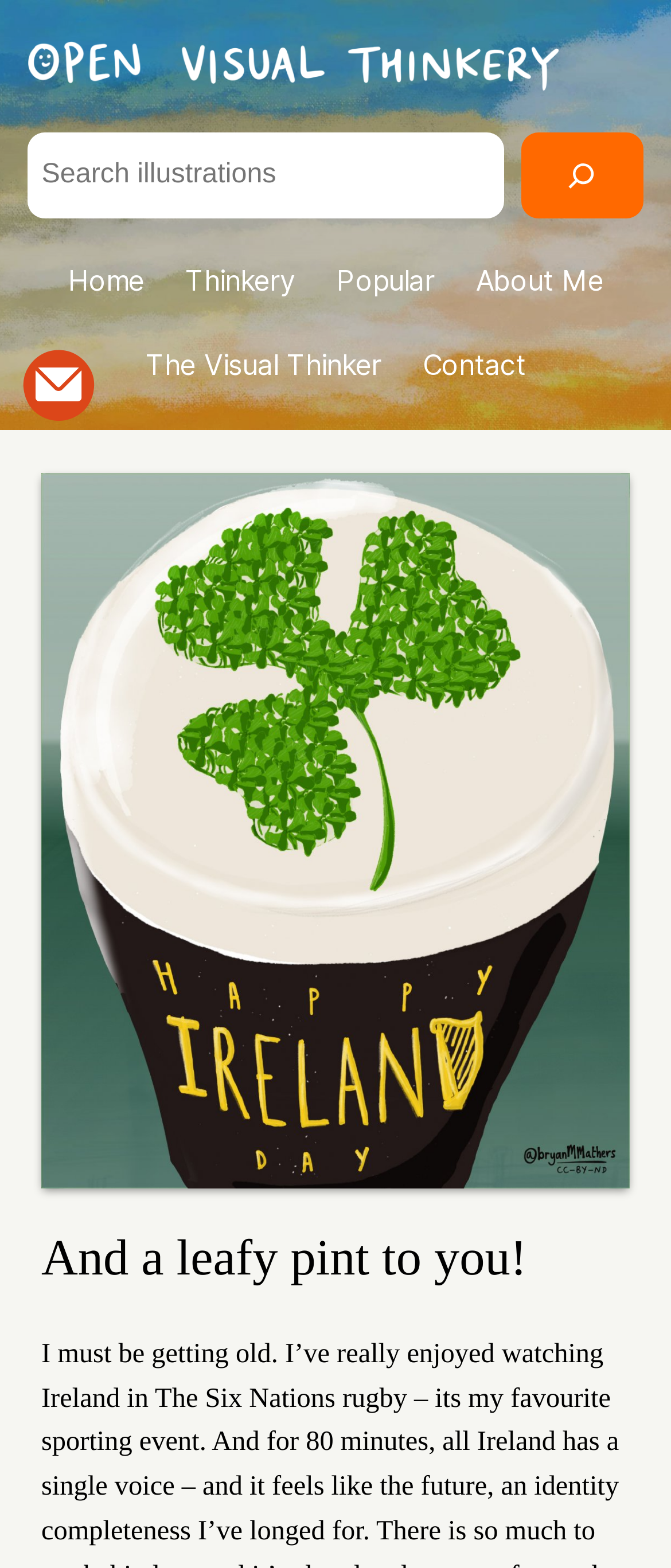Please identify the bounding box coordinates of the region to click in order to complete the task: "Search for something". The coordinates must be four float numbers between 0 and 1, specified as [left, top, right, bottom].

[0.041, 0.084, 0.959, 0.139]